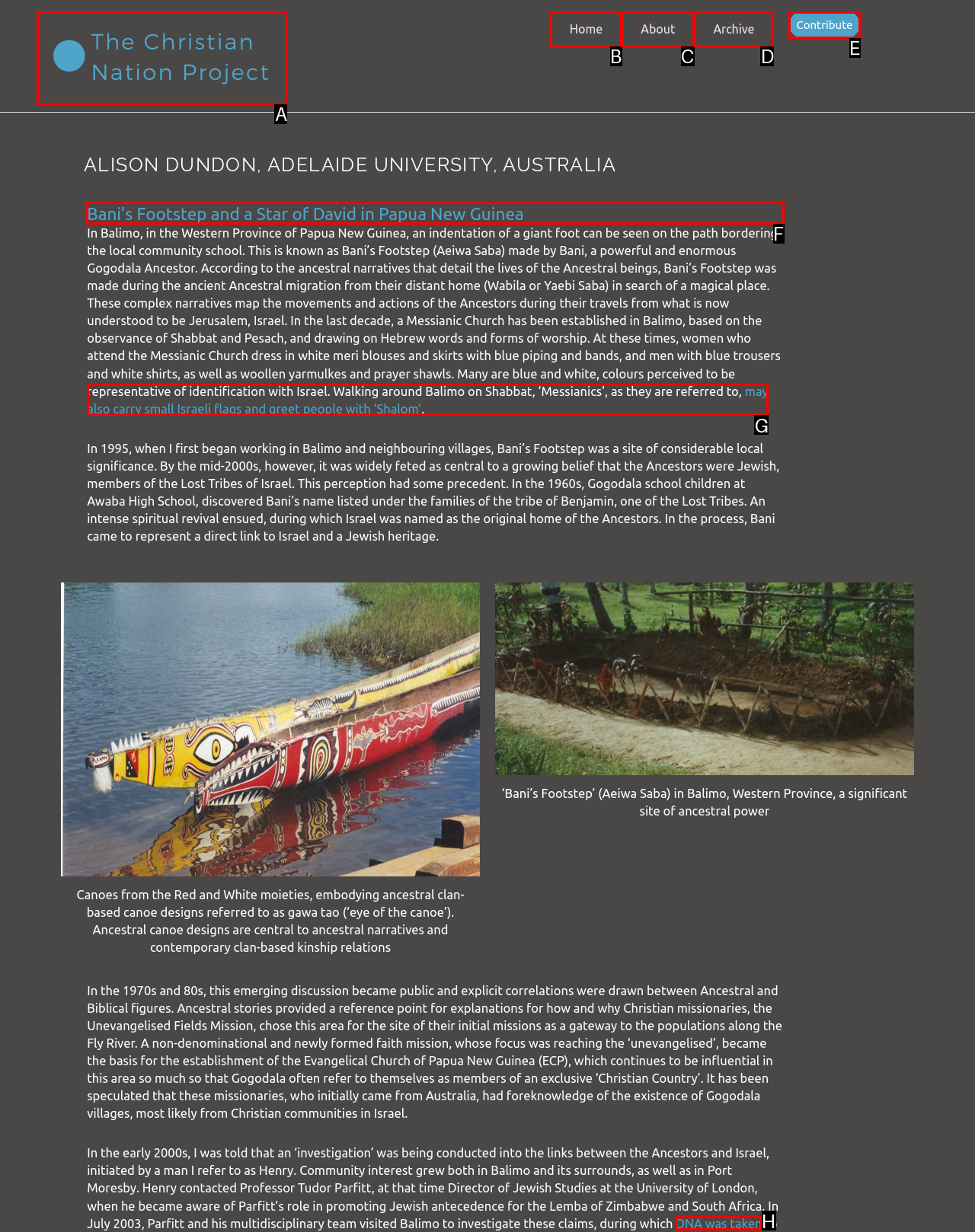Determine the right option to click to perform this task: Read the article about Bani's Footstep and a Star of David in Papua New Guinea
Answer with the correct letter from the given choices directly.

F